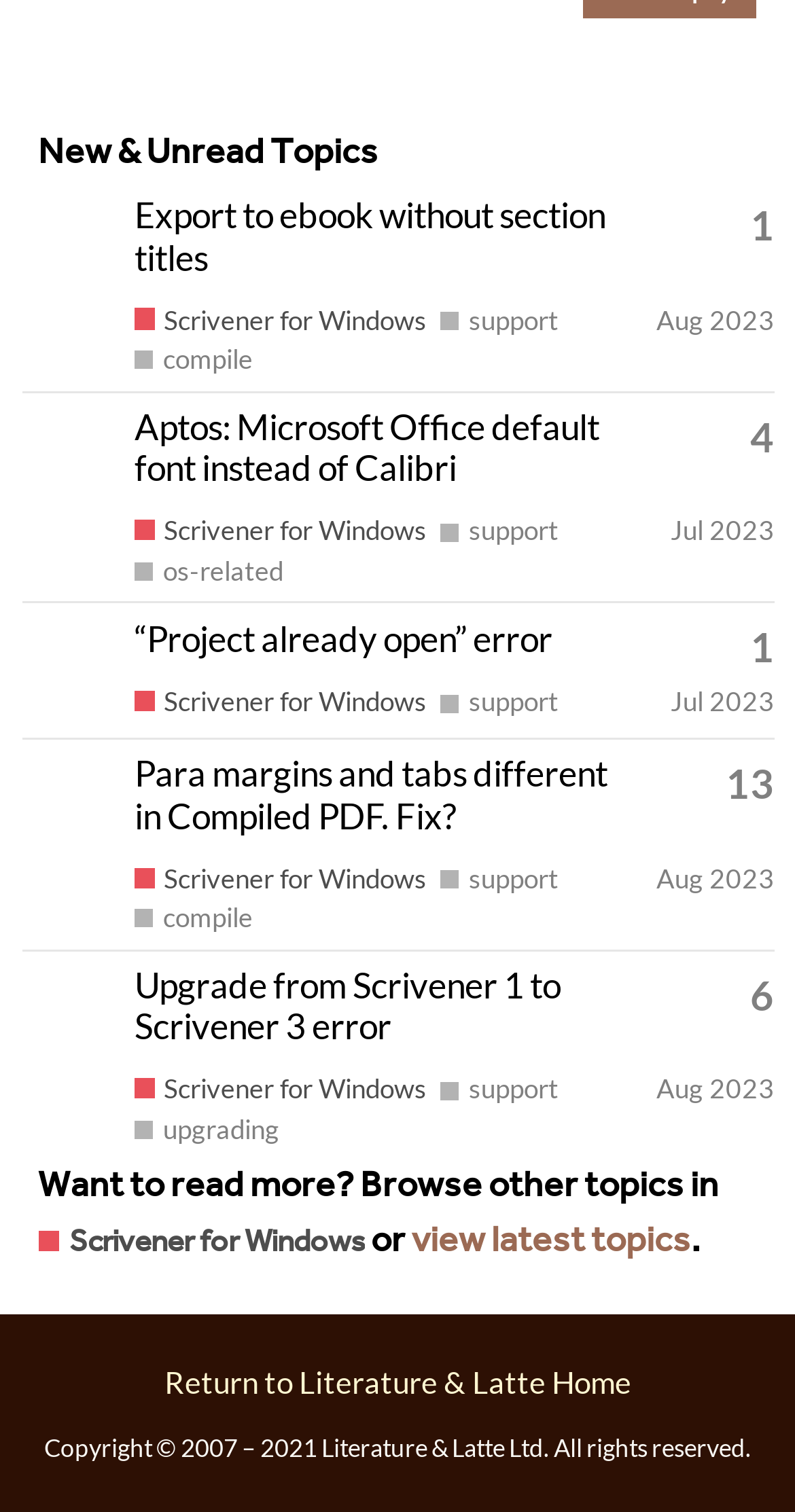Pinpoint the bounding box coordinates of the clickable area needed to execute the instruction: "View topic about Export to ebook without section titles". The coordinates should be specified as four float numbers between 0 and 1, i.e., [left, top, right, bottom].

[0.027, 0.129, 0.974, 0.259]